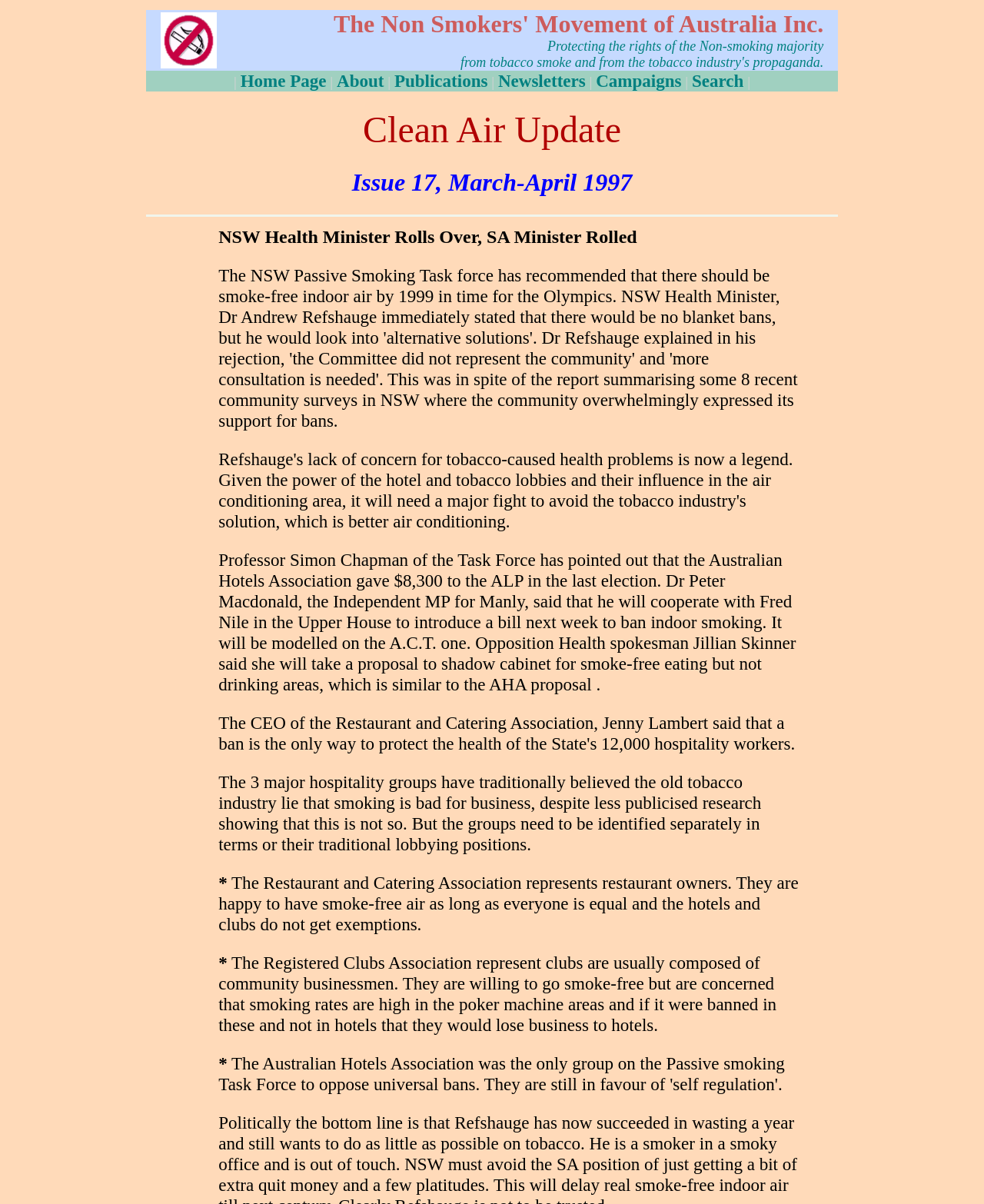How many links are in the navigation menu?
Based on the image, answer the question in a detailed manner.

I found the answer by counting the number of link elements in the third table row, which contains the navigation menu. There are 6 links: 'Home Page', 'About', 'Publications', 'Newsletters', 'Campaigns', and 'Search'.